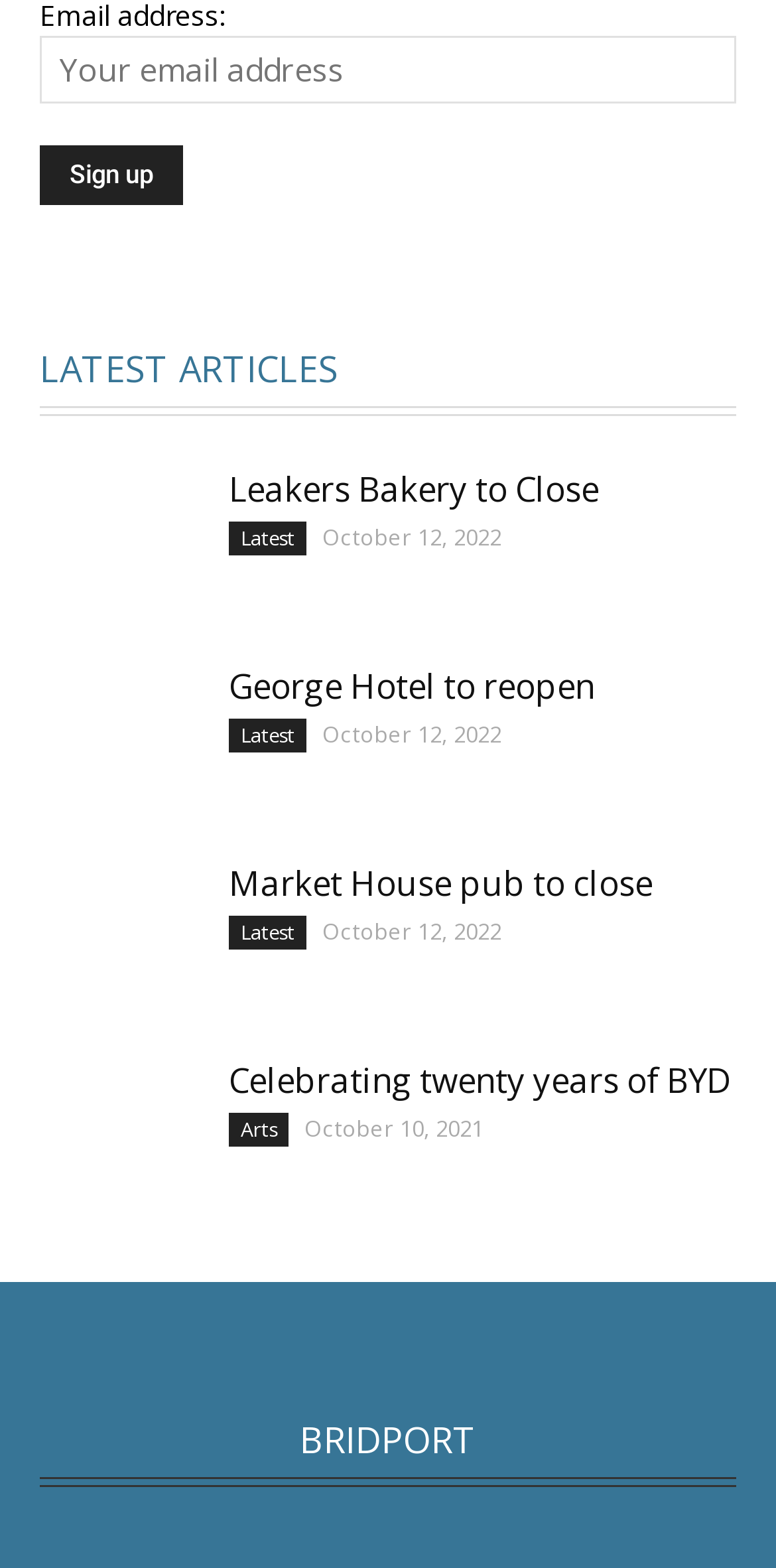Identify the bounding box coordinates of the region that needs to be clicked to carry out this instruction: "Enter email address". Provide these coordinates as four float numbers ranging from 0 to 1, i.e., [left, top, right, bottom].

[0.051, 0.022, 0.949, 0.065]